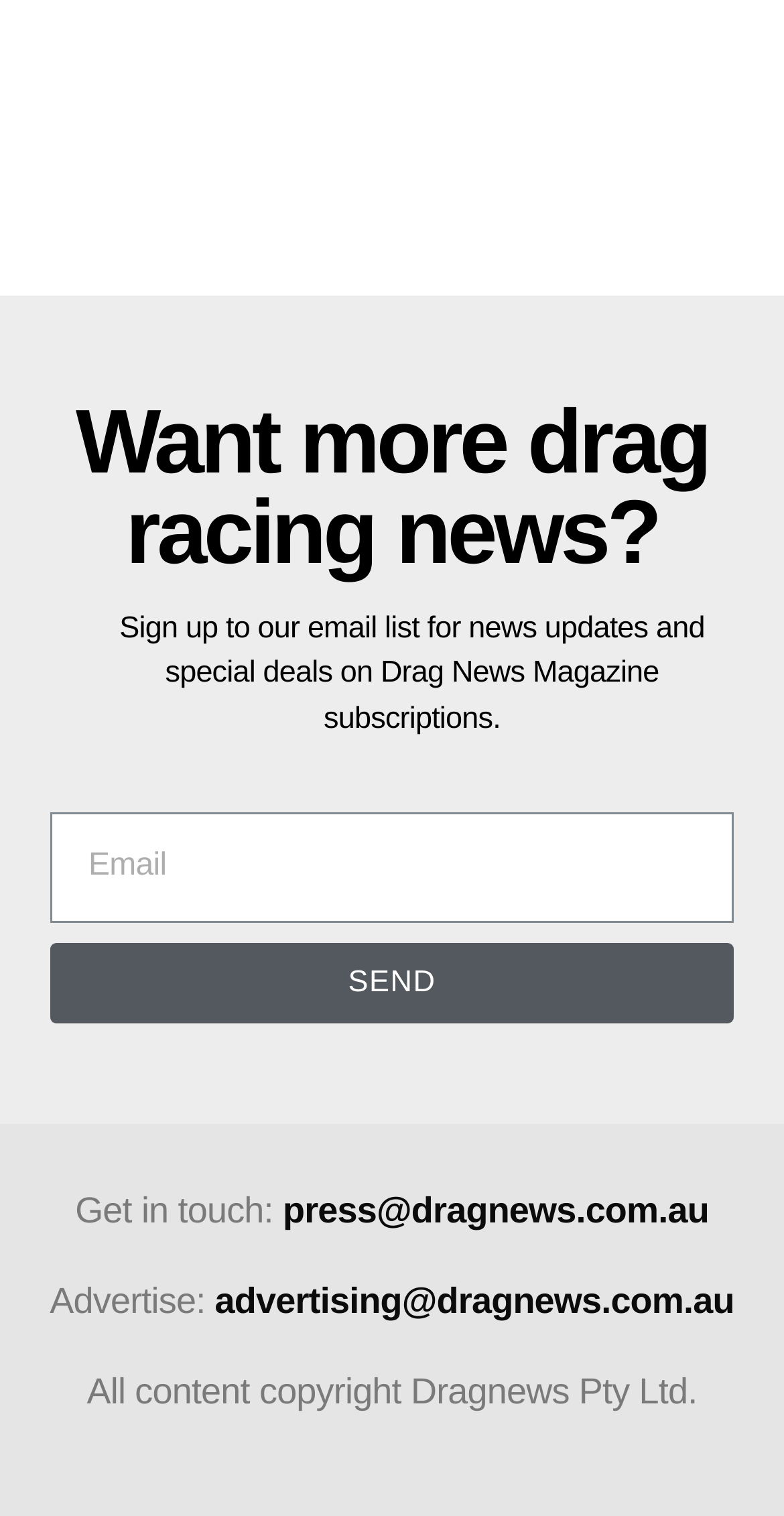What type of news does the webpage provide? Examine the screenshot and reply using just one word or a brief phrase.

Drag racing news